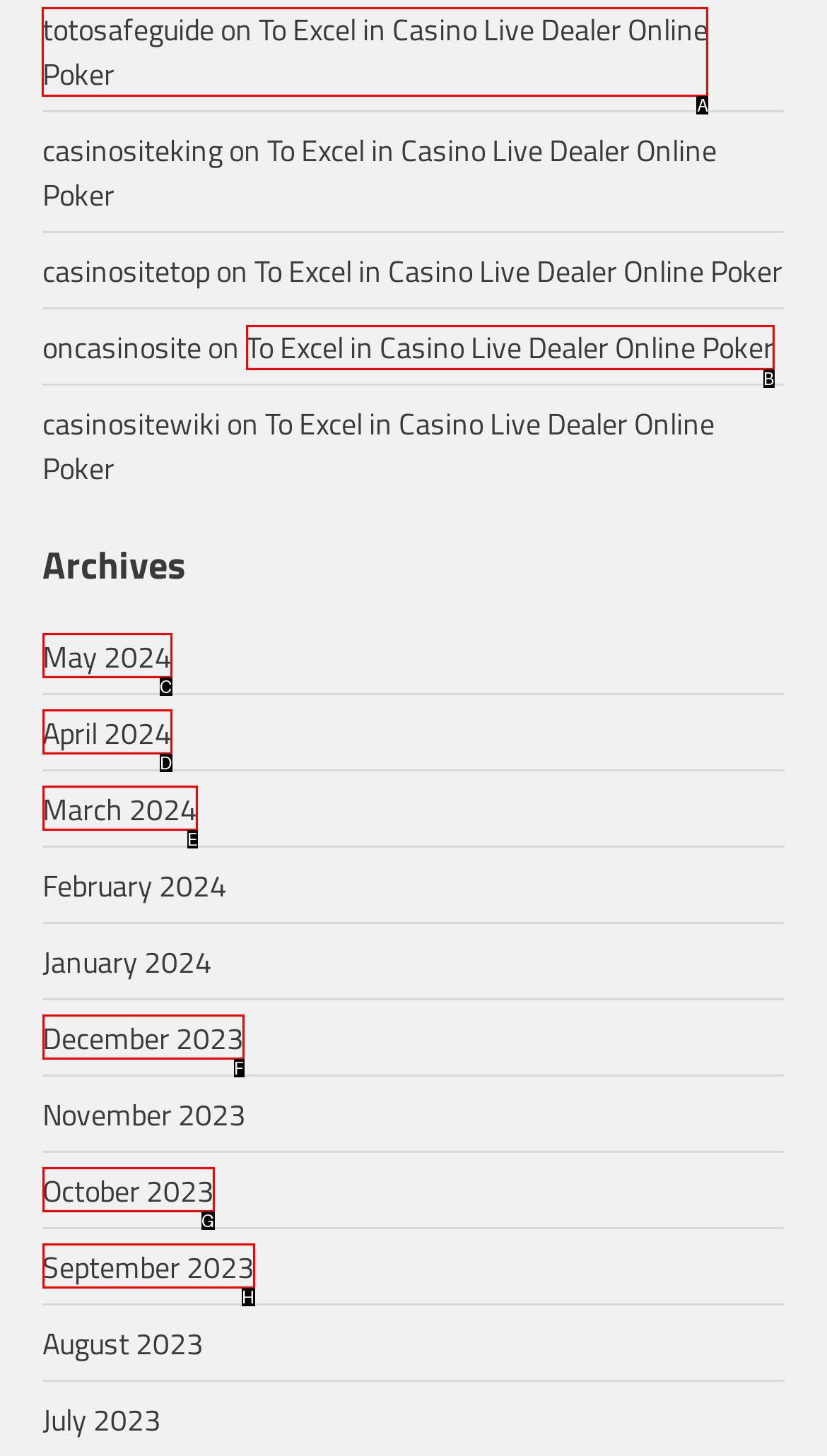Select the HTML element that should be clicked to accomplish the task: click on the link to Excel in Casino Live Dealer Online Poker Reply with the corresponding letter of the option.

A